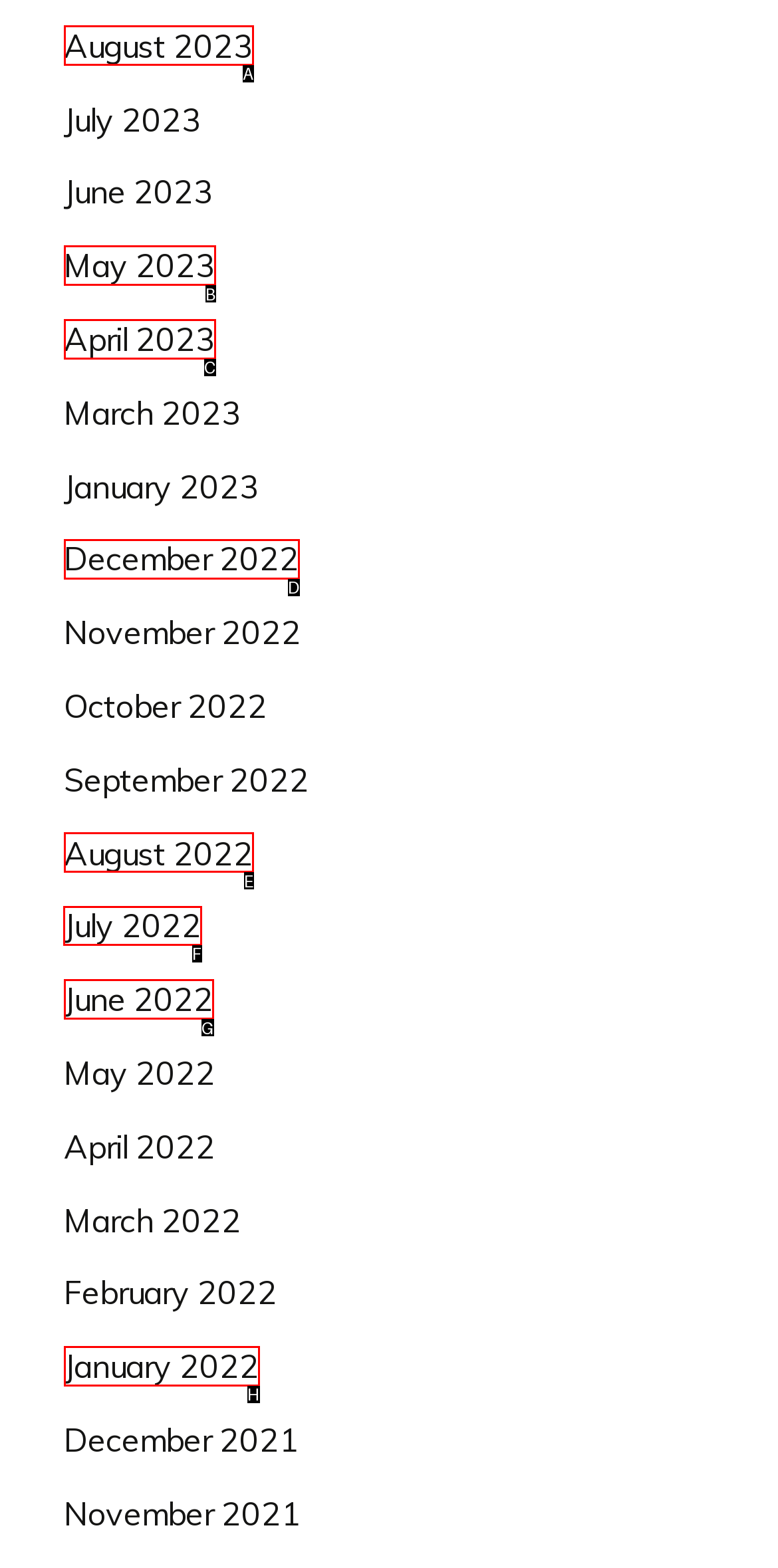From the given choices, which option should you click to complete this task: go to July 2022? Answer with the letter of the correct option.

F